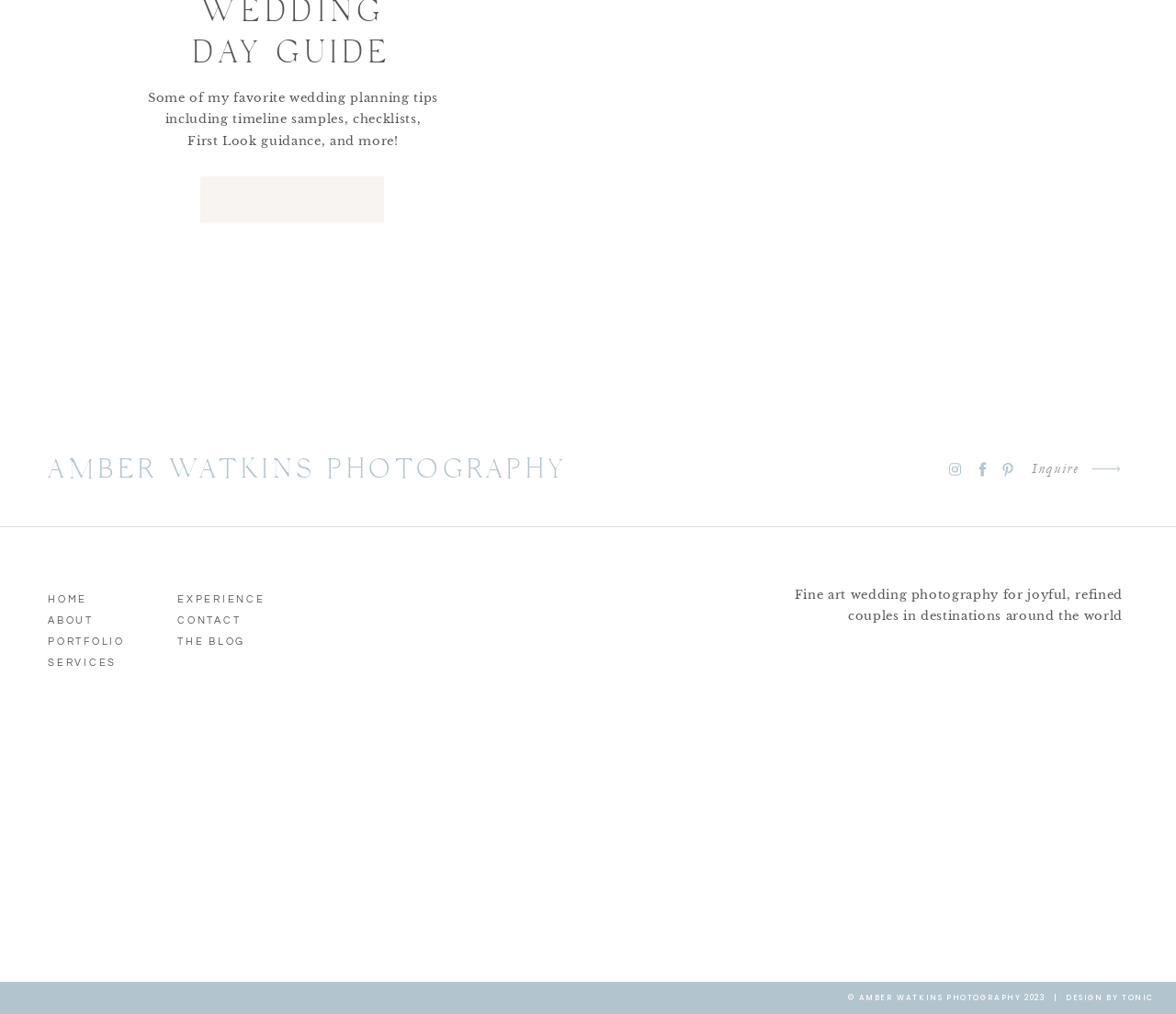Analyze the image and give a detailed response to the question:
What type of photography does the website specialize in?

The website specializes in wedding photography, as indicated by the text 'Fine art wedding photography for joyful, refined couples in destinations around the world' and the presence of wedding-related links such as 'THE BLOG' and 'PORTFOLIO'.